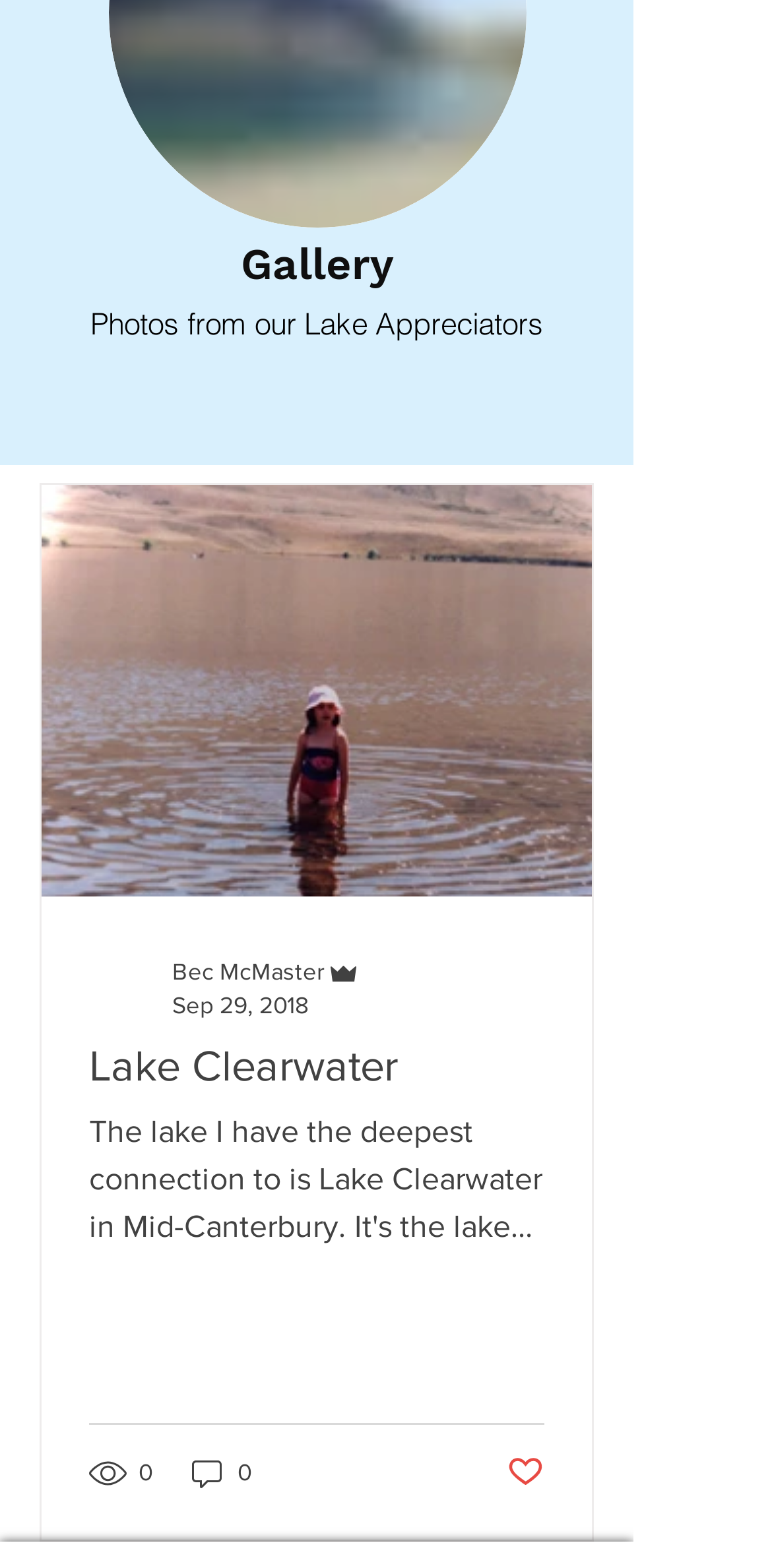Determine the bounding box for the described HTML element: "Lake Clearwater". Ensure the coordinates are four float numbers between 0 and 1 in the format [left, top, right, bottom].

[0.115, 0.665, 0.705, 0.694]